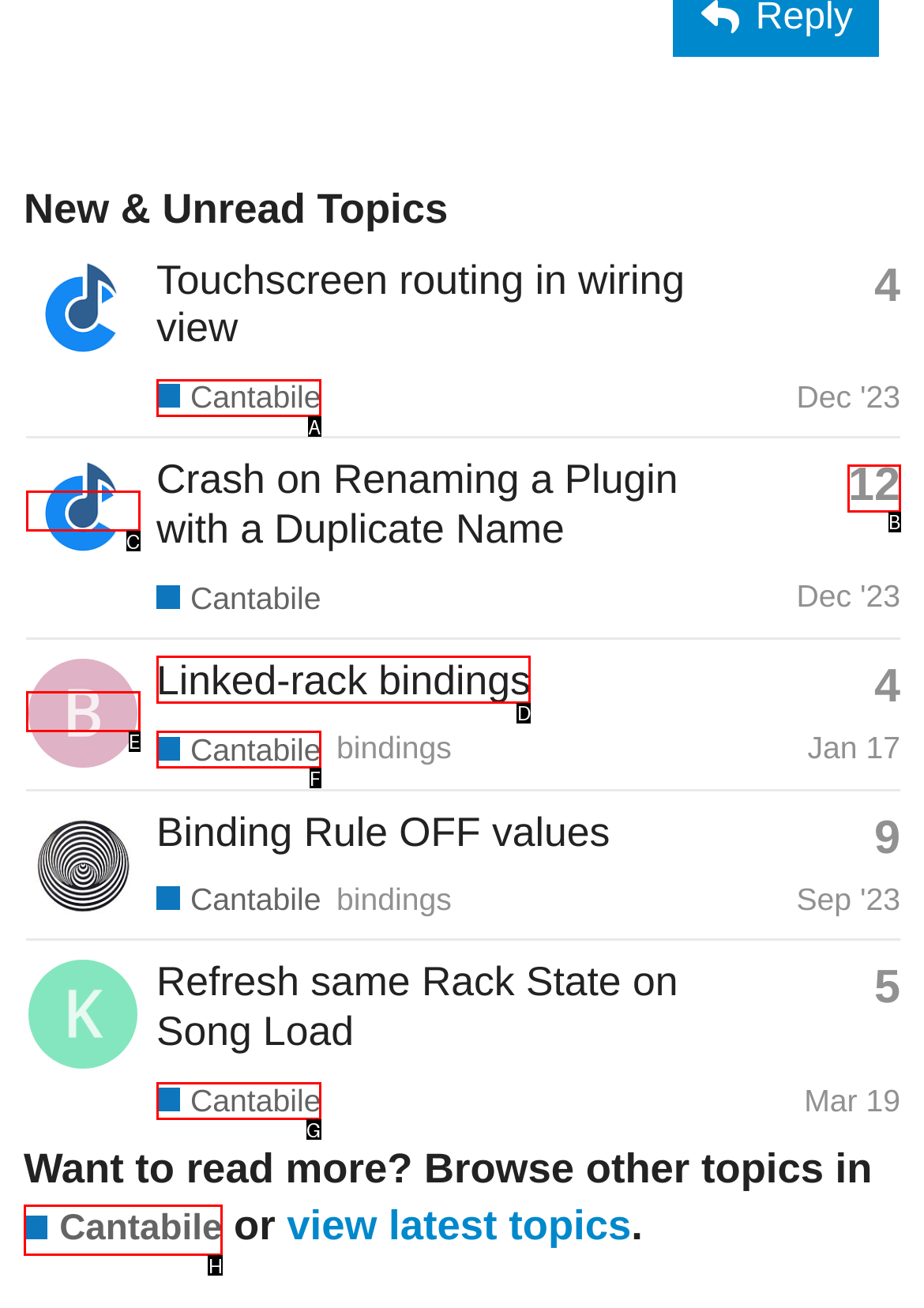Determine the letter of the UI element that you need to click to perform the task: Donate to Miraheze.
Provide your answer with the appropriate option's letter.

None